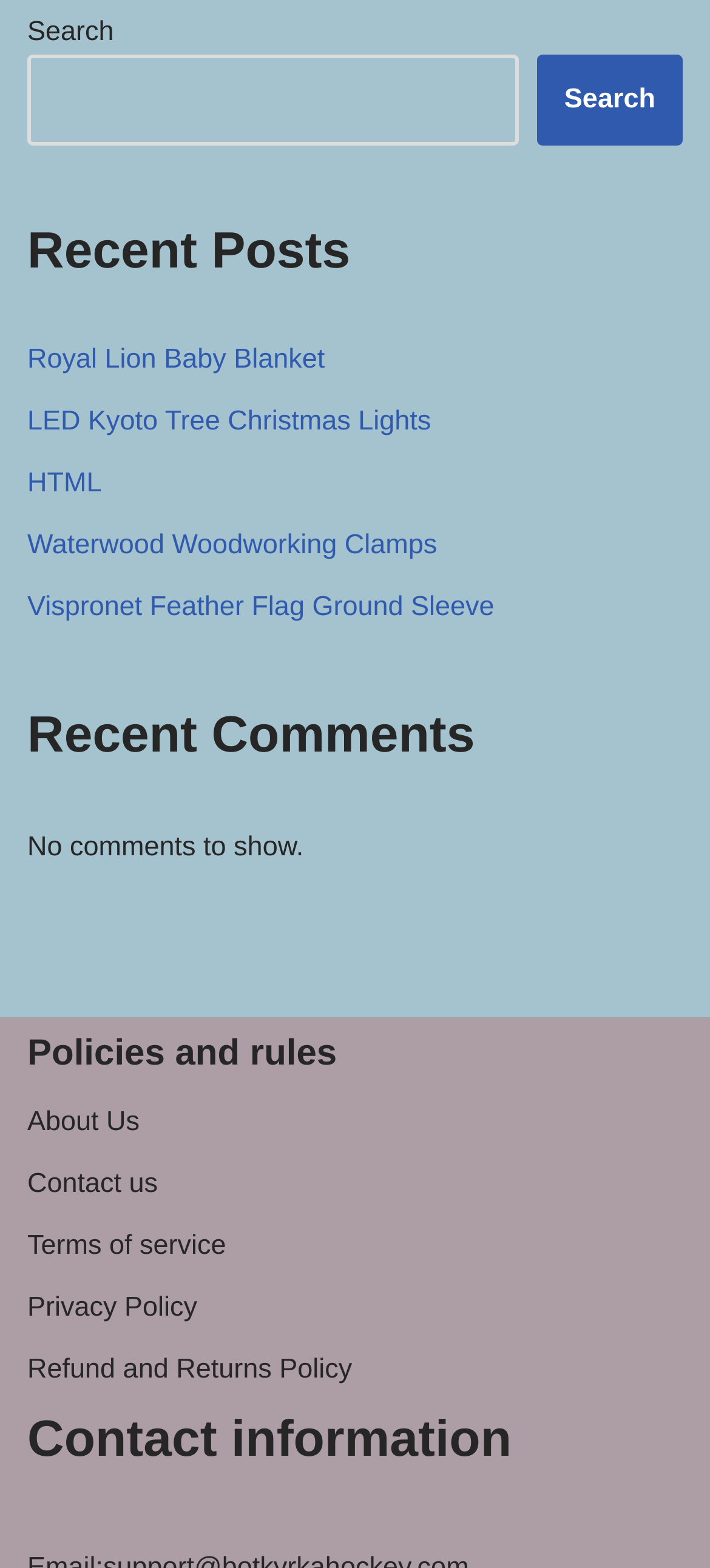Provide a short answer using a single word or phrase for the following question: 
How many links are there under Contact information?

0